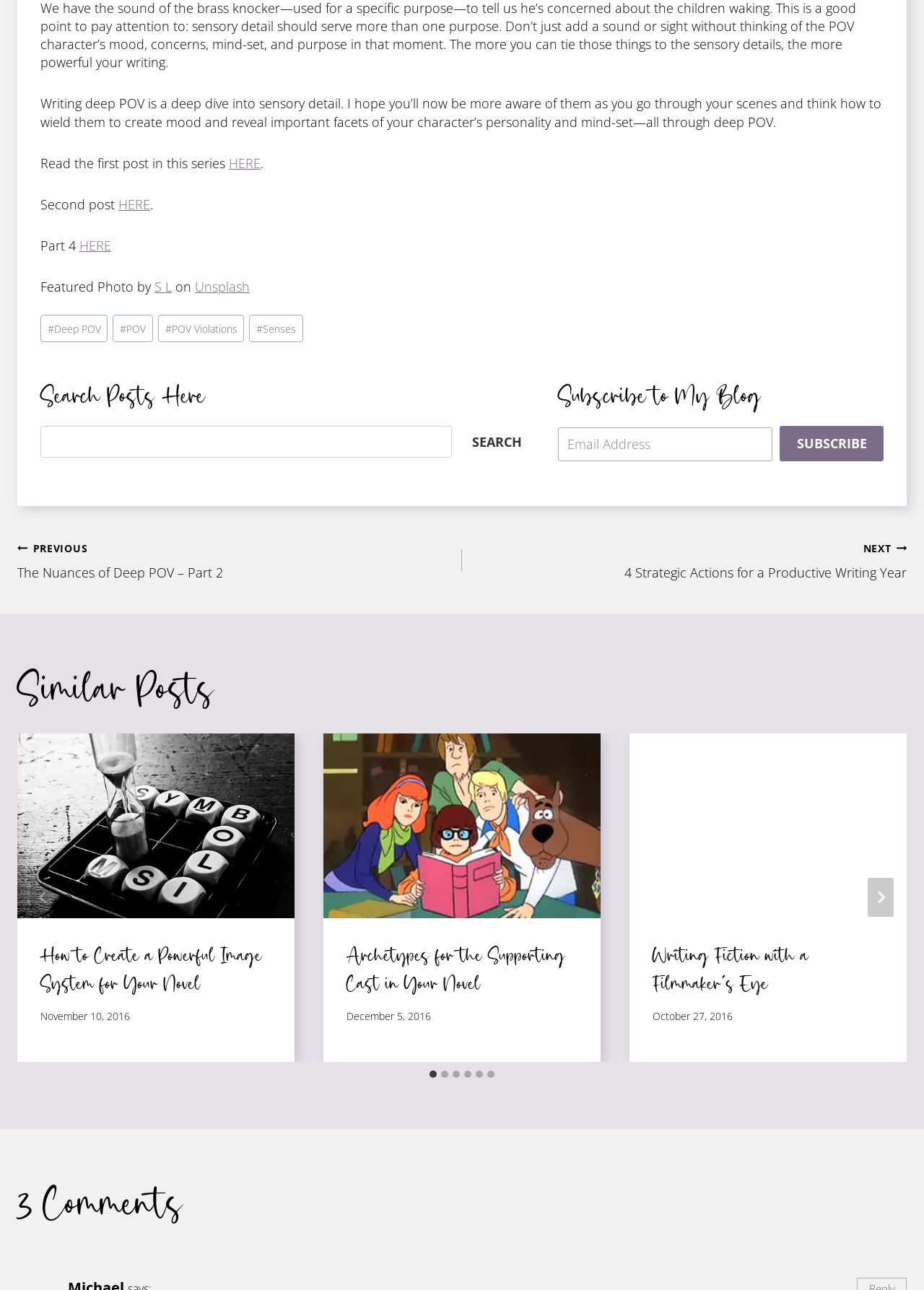Could you highlight the region that needs to be clicked to execute the instruction: "Search for posts"?

[0.044, 0.33, 0.579, 0.355]